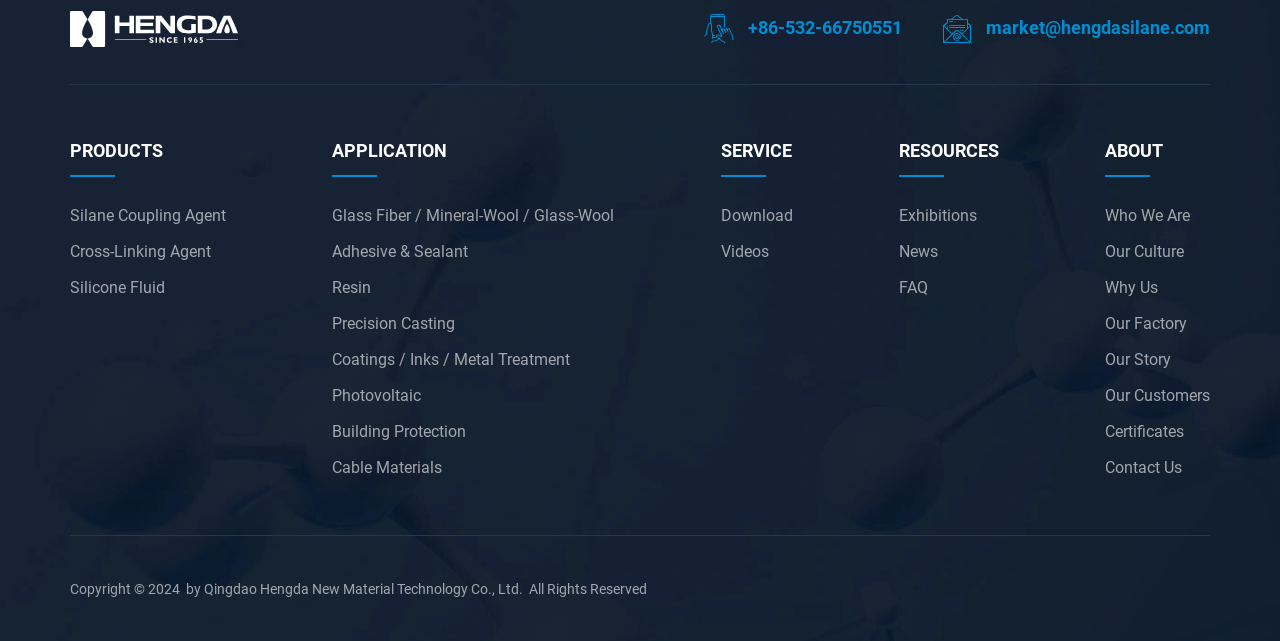Highlight the bounding box coordinates of the element that should be clicked to carry out the following instruction: "Click the PRODUCTS link". The coordinates must be given as four float numbers ranging from 0 to 1, i.e., [left, top, right, bottom].

[0.055, 0.211, 0.177, 0.276]